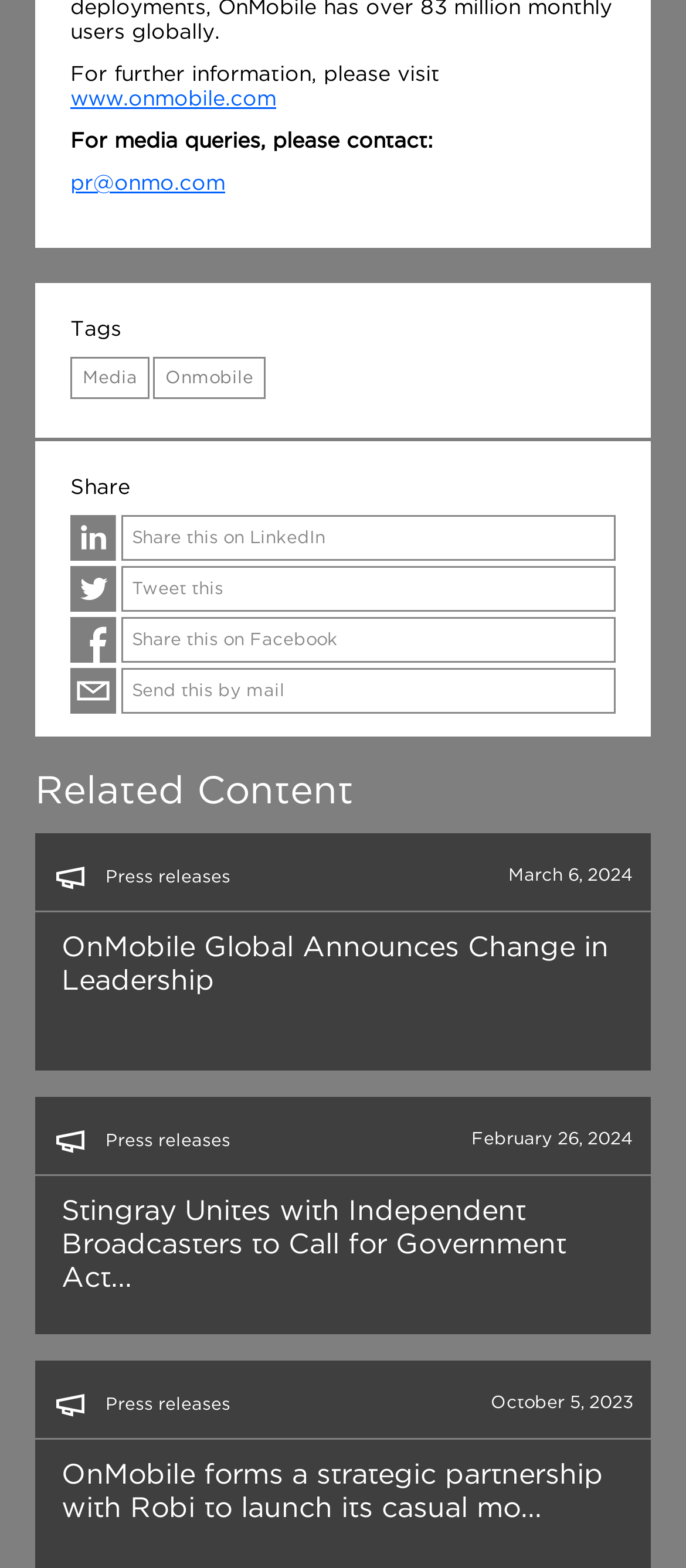Please provide the bounding box coordinates in the format (top-left x, top-left y, bottom-right x, bottom-right y). Remember, all values are floating point numbers between 0 and 1. What is the bounding box coordinate of the region described as: Advertise at FirstSportz

None